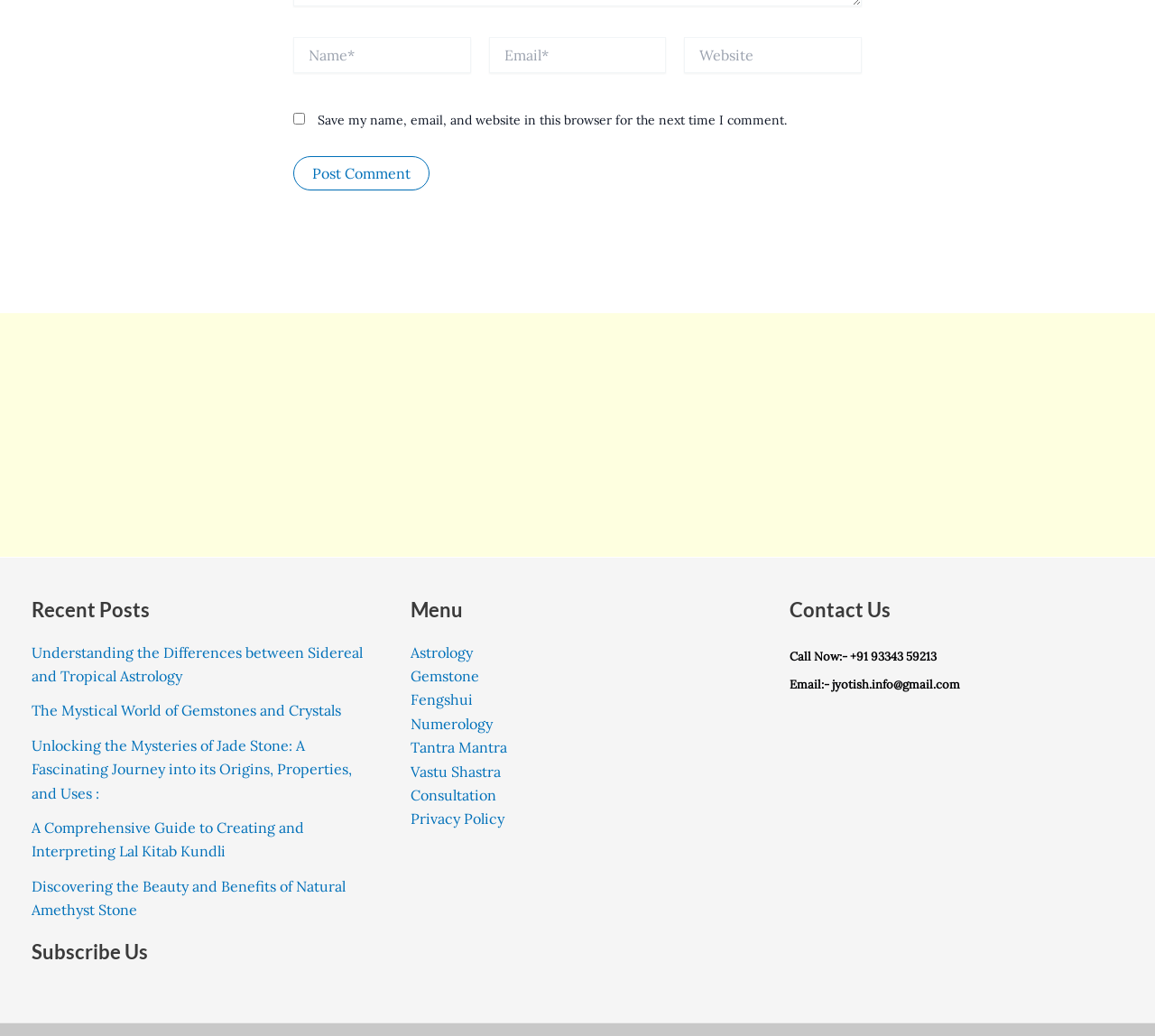Select the bounding box coordinates of the element I need to click to carry out the following instruction: "Click on 'Web Content Writer'".

None